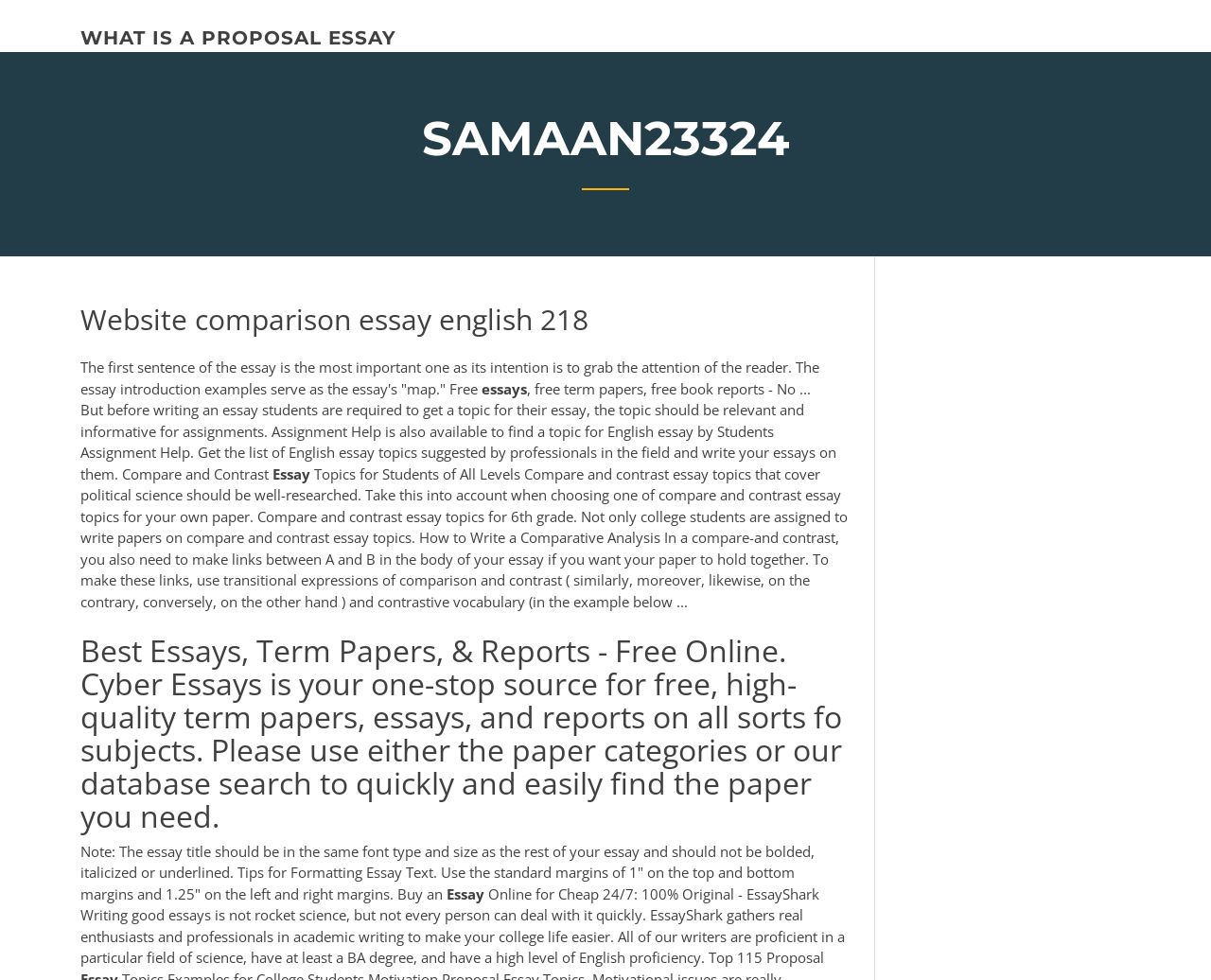Show the bounding box coordinates for the HTML element described as: "what is a proposal essay".

[0.066, 0.027, 0.327, 0.05]